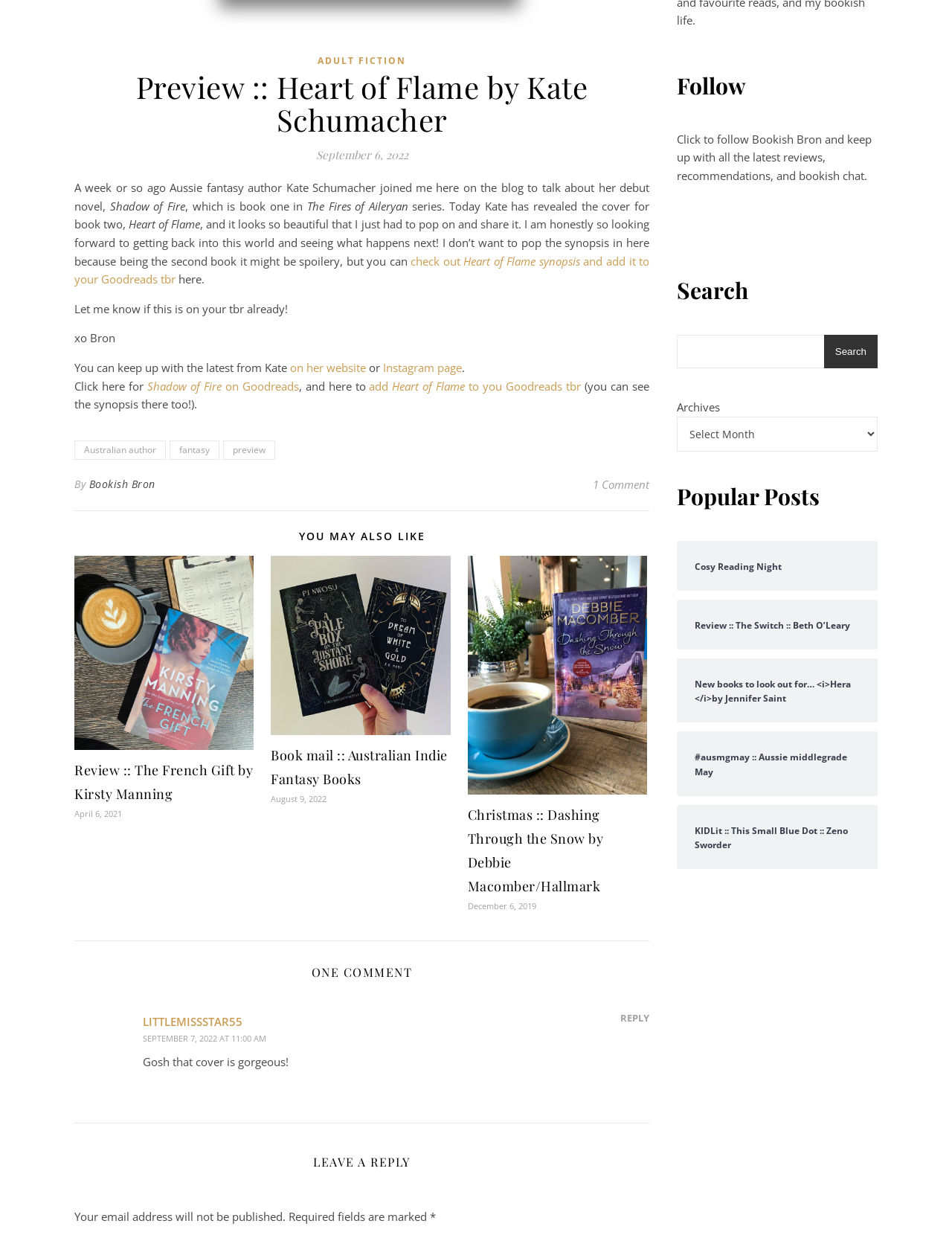Respond to the question below with a single word or phrase:
What is the title of the latest book preview?

Heart of Flame